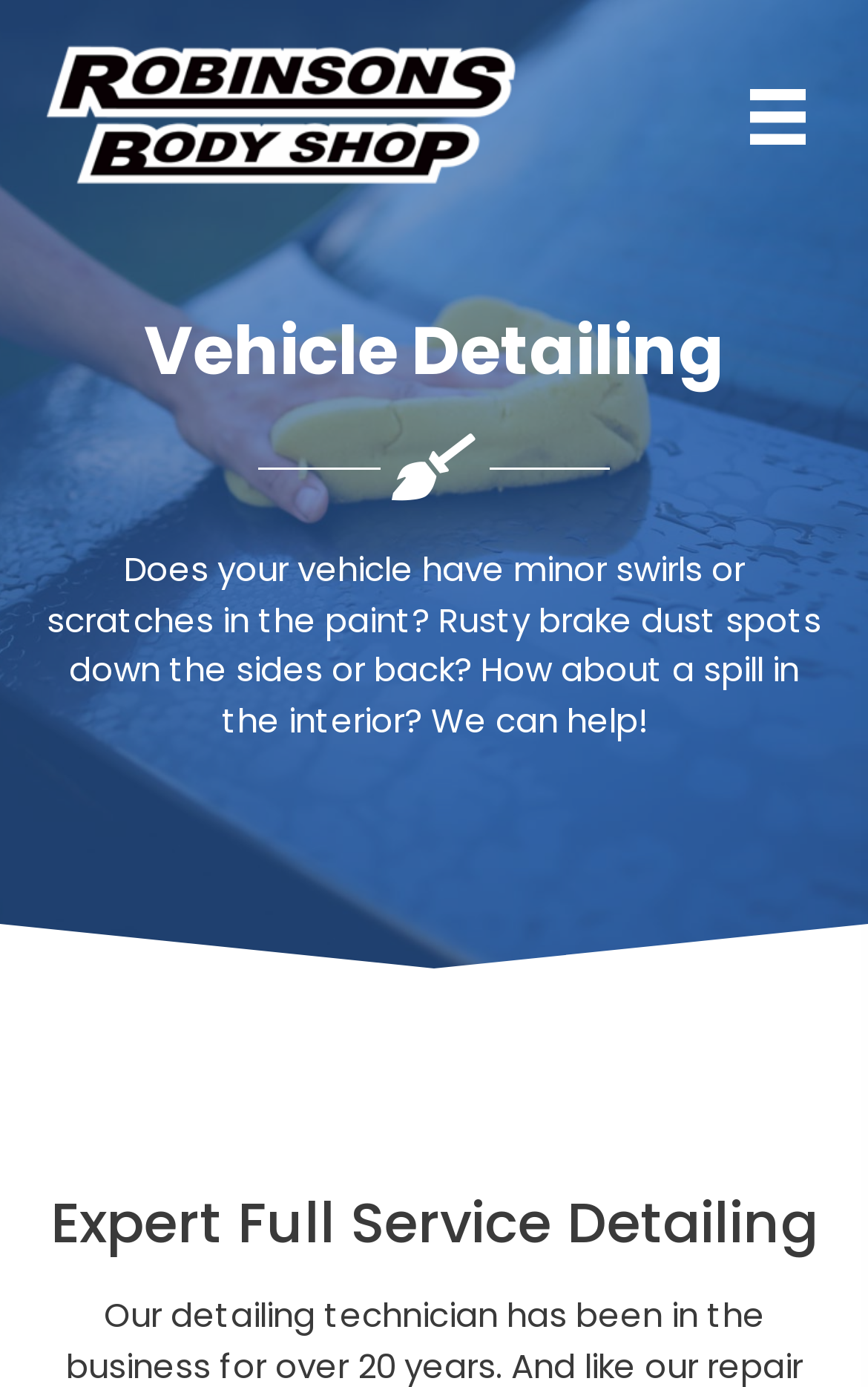Provide a brief response to the question below using one word or phrase:
What is the name of the body shop?

Robinson's Body Shop